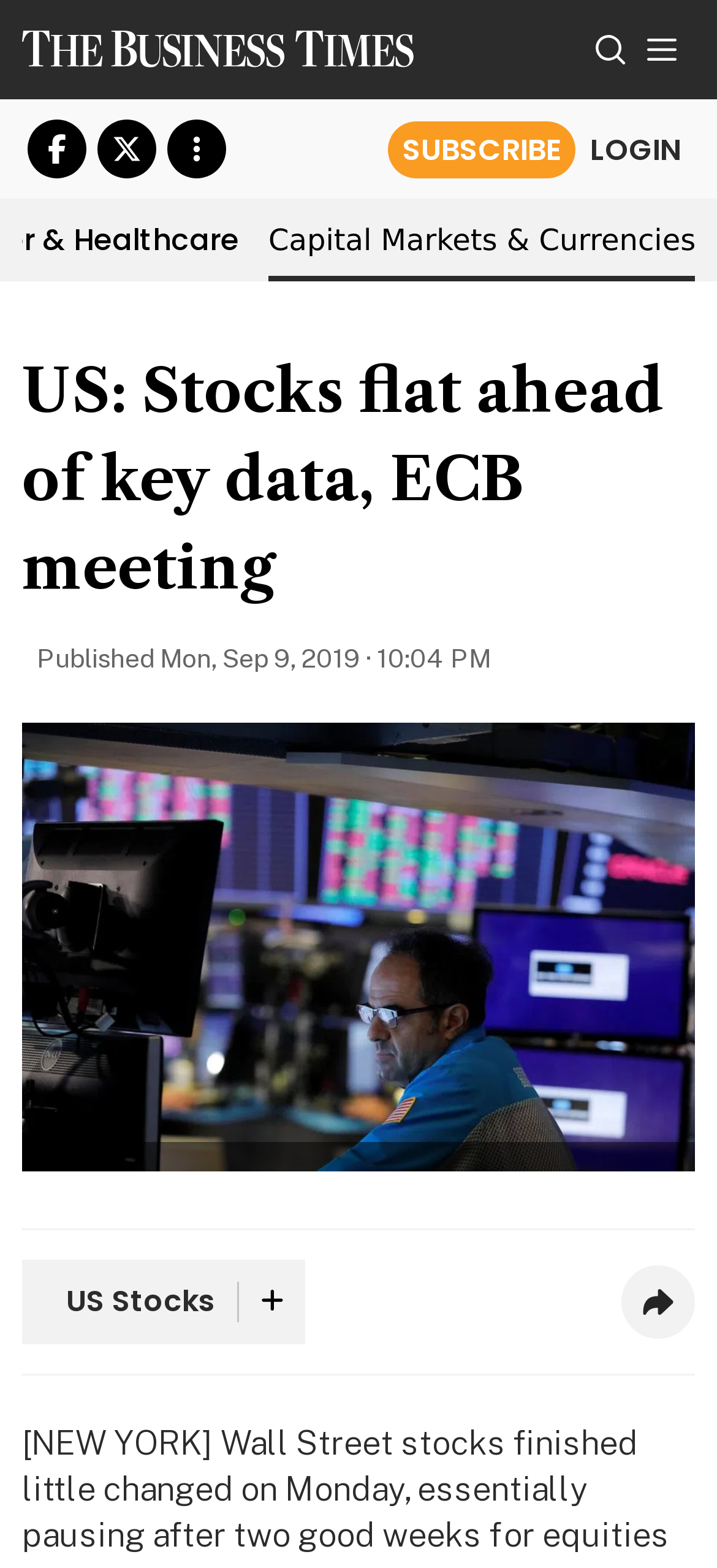Pinpoint the bounding box coordinates for the area that should be clicked to perform the following instruction: "Read the topic 'Tweaking Fernet'".

None